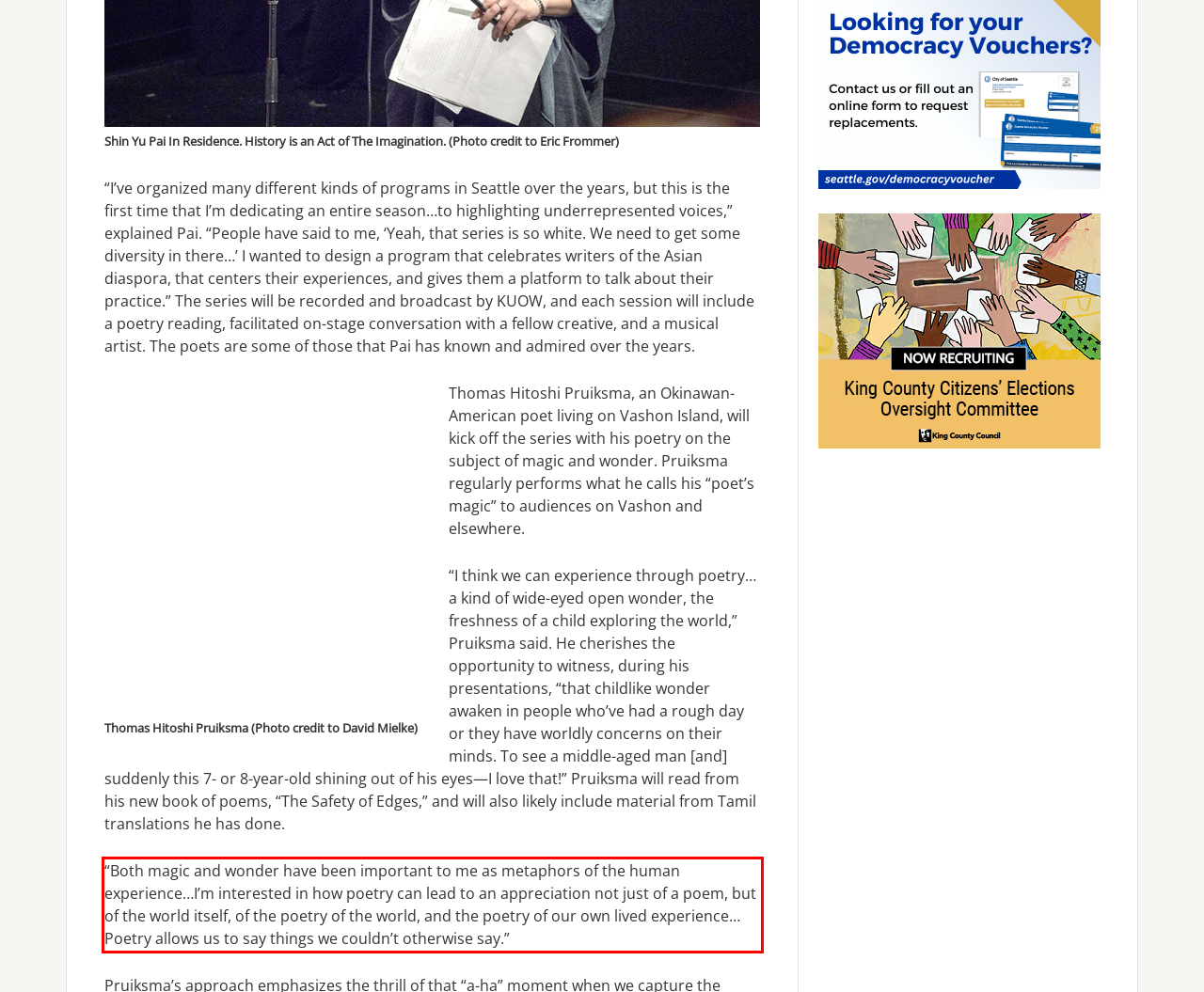Look at the webpage screenshot and recognize the text inside the red bounding box.

“Both magic and wonder have been important to me as metaphors of the human experience…I’m interested in how poetry can lead to an appreciation not just of a poem, but of the world itself, of the poetry of the world, and the poetry of our own lived experience…Poetry allows us to say things we couldn’t otherwise say.”